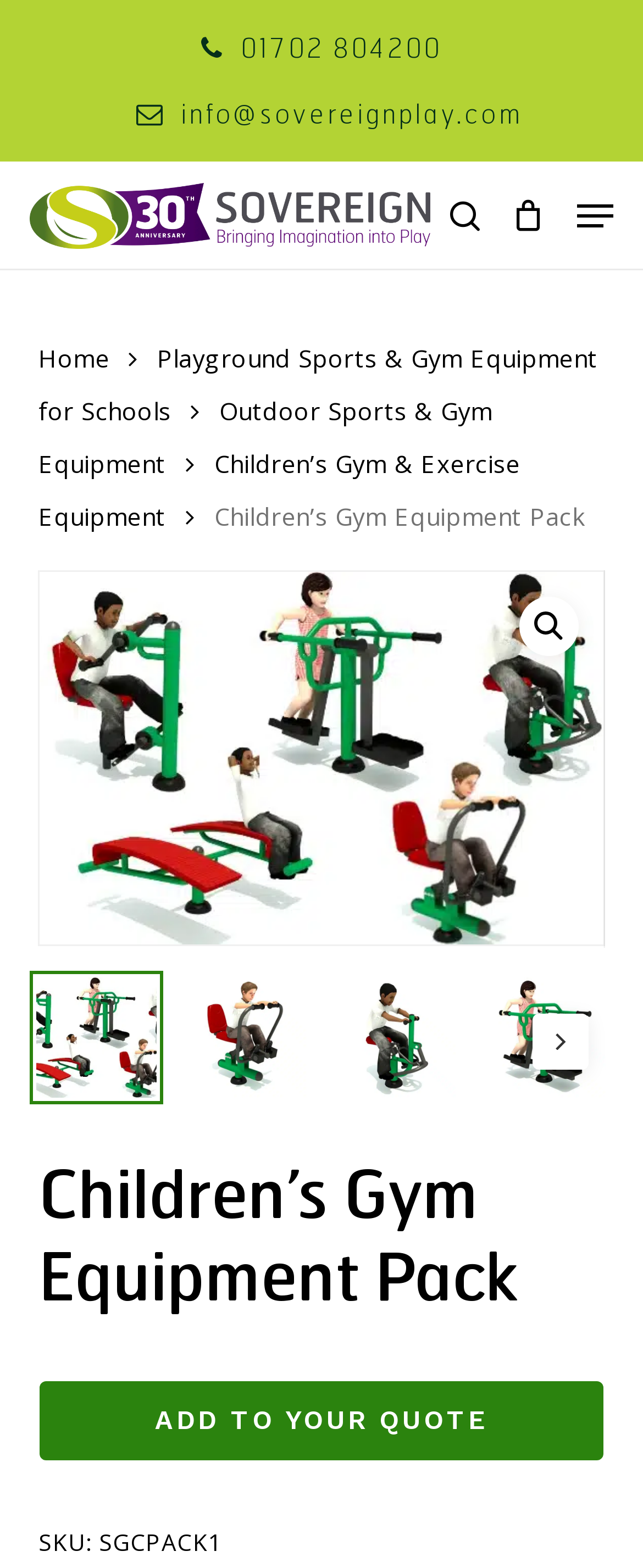How many images are on the page?
Answer the question using a single word or phrase, according to the image.

5